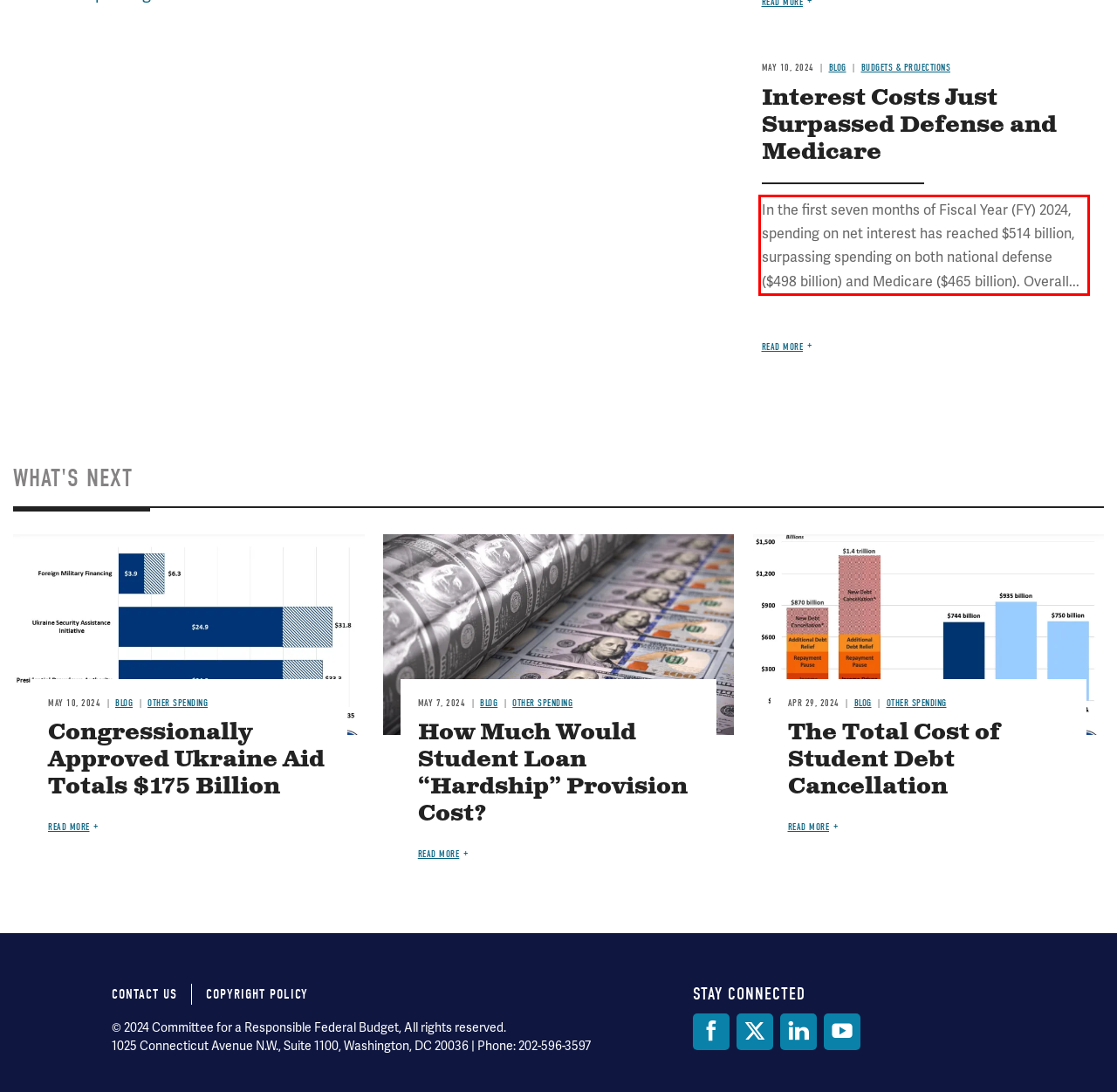Locate the red bounding box in the provided webpage screenshot and use OCR to determine the text content inside it.

In the first seven months of Fiscal Year (FY) 2024, spending on net interest has reached $514 billion, surpassing spending on both national defense ($498 billion) and Medicare ($465 billion). Overall...